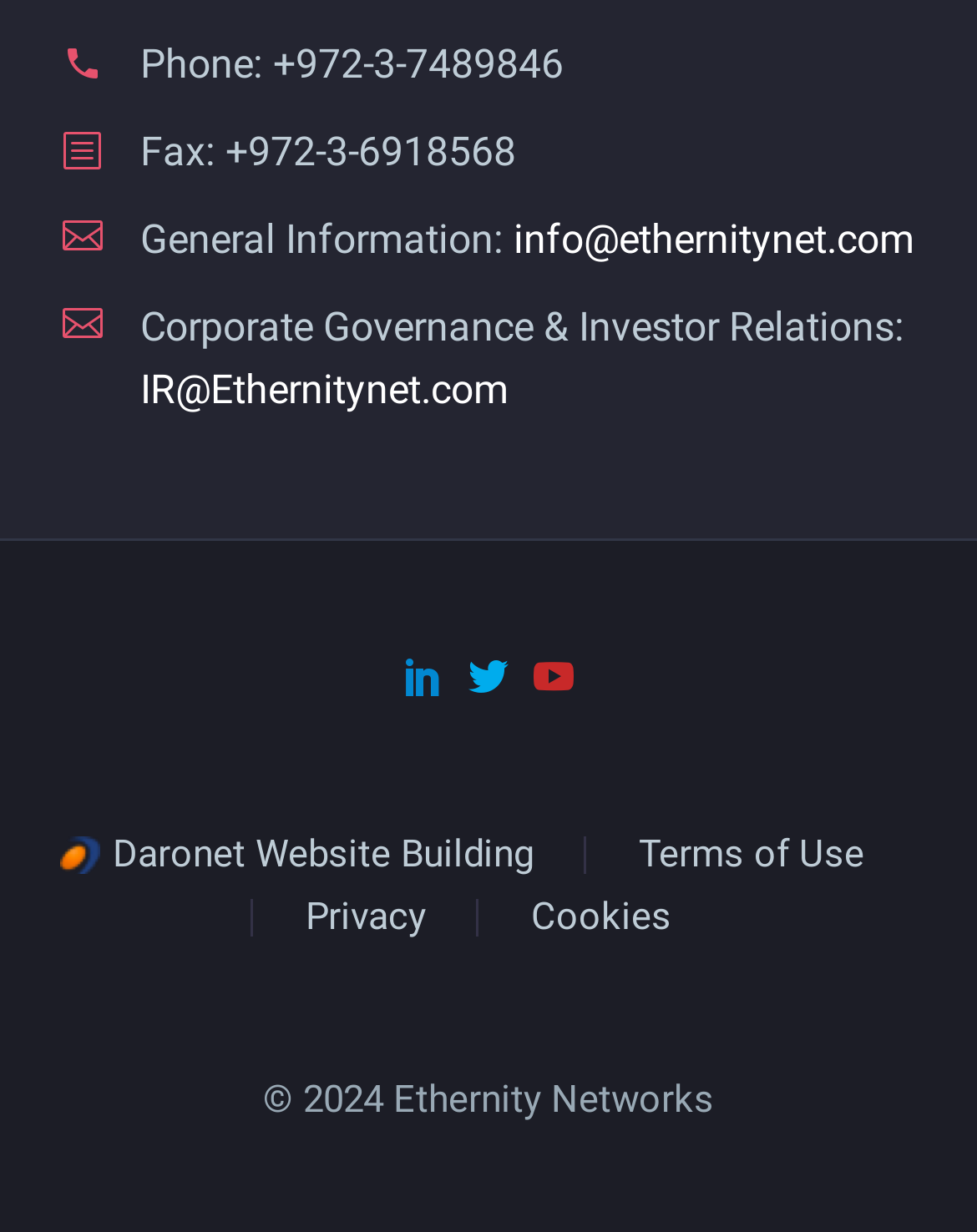Answer the question using only one word or a concise phrase: What is the phone number of Ethernity Networks?

+972-3-7489846